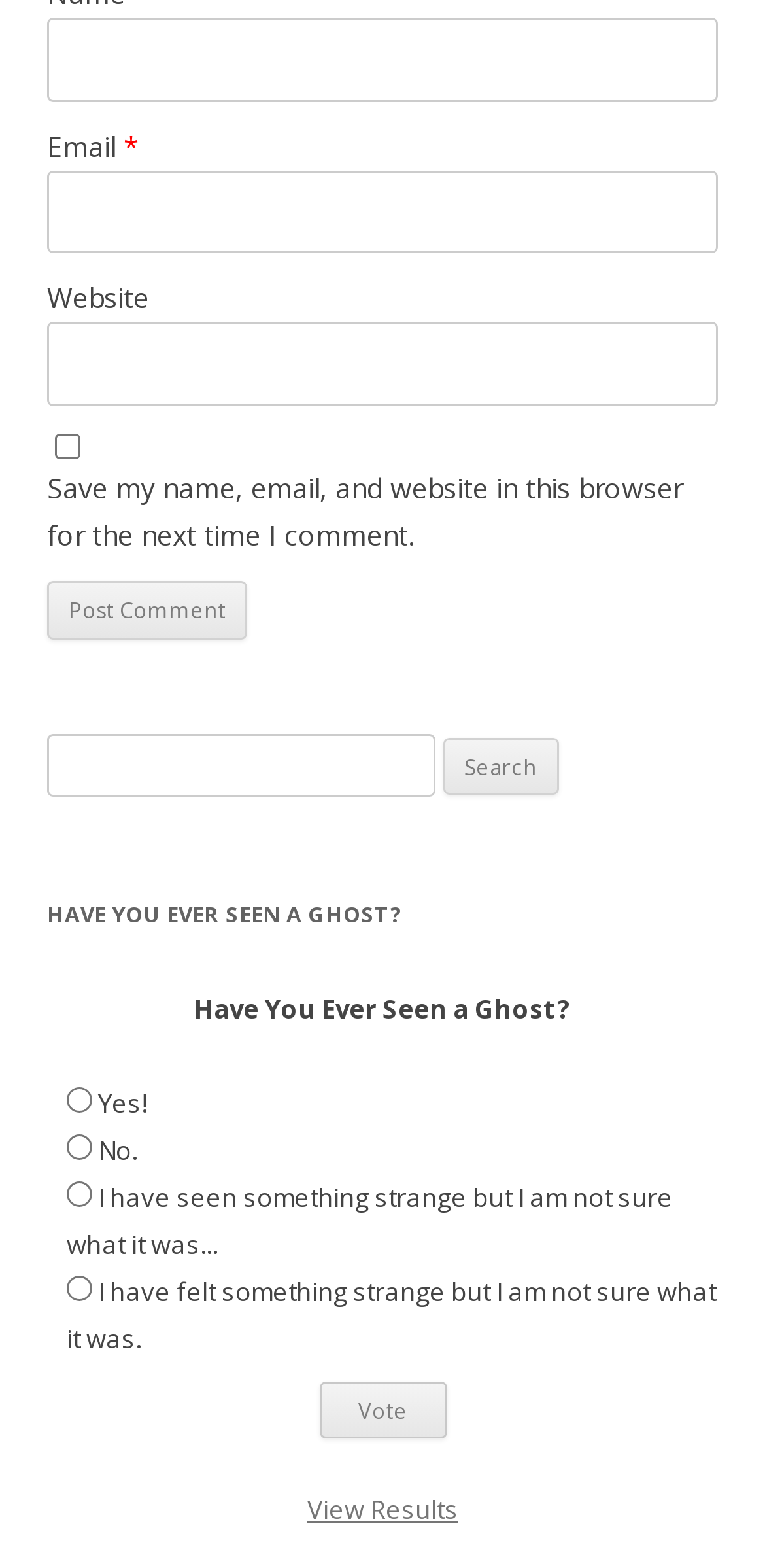Identify the bounding box for the described UI element: "business".

None